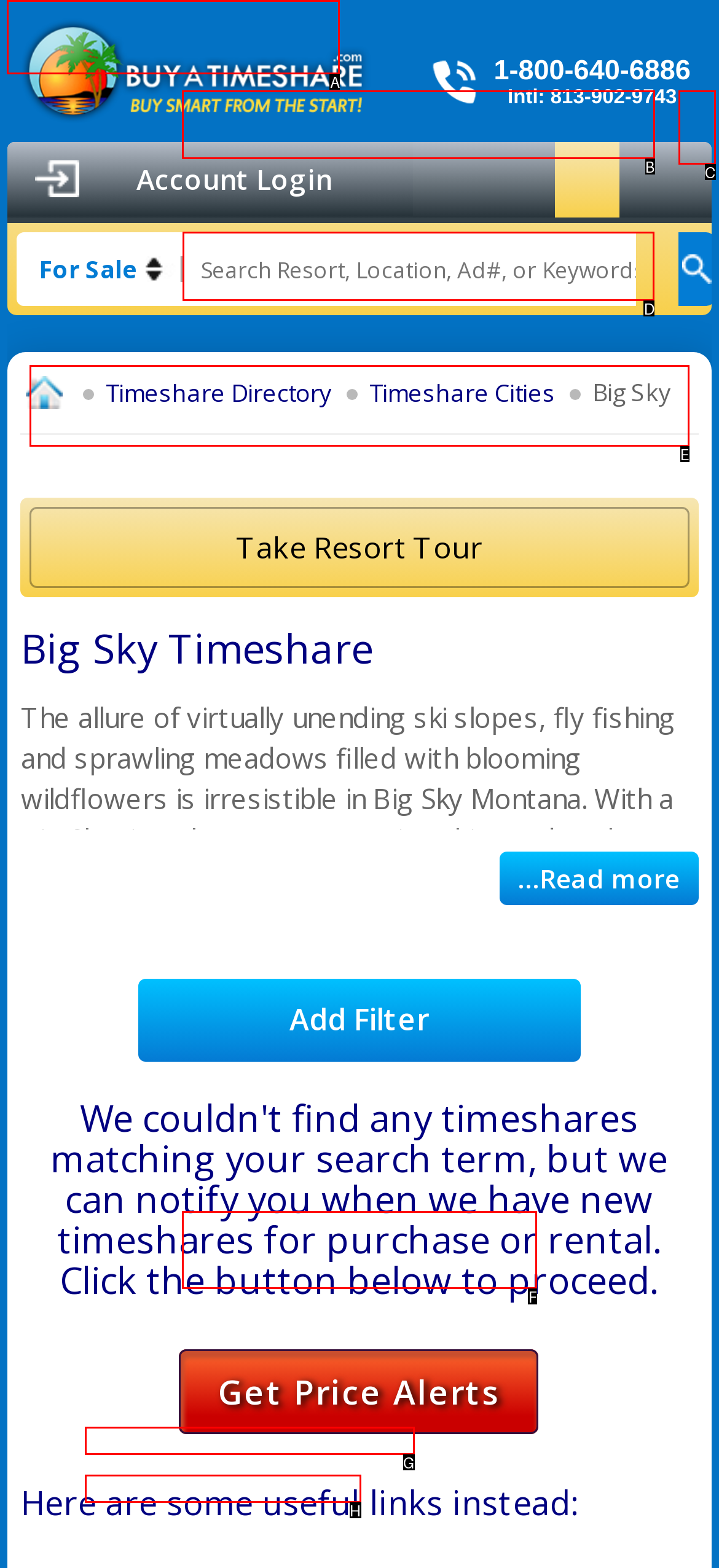Select the correct HTML element to complete the following task: Search for a timeshare
Provide the letter of the choice directly from the given options.

D